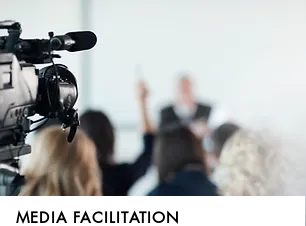Generate a comprehensive description of the image.

The image depicts a professional setting for media facilitation, showcasing a video camera positioned prominently in the foreground, capturing a speaker engaged in a discussion or presentation in the background. The audience, blurred but present, reflects interest, with one individual raising a hand, likely to ask a question or contribute to the conversation. Below the image, the caption "MEDIA FACILITATION" emphasizes the context of the scene, highlighting the importance of organizing and supporting both print and electronic media through securing interviews, accreditation, and comprehensive program planning. This visual encapsulates the essence of media facilitation, where effective communication and engagement are key to successful information dissemination.